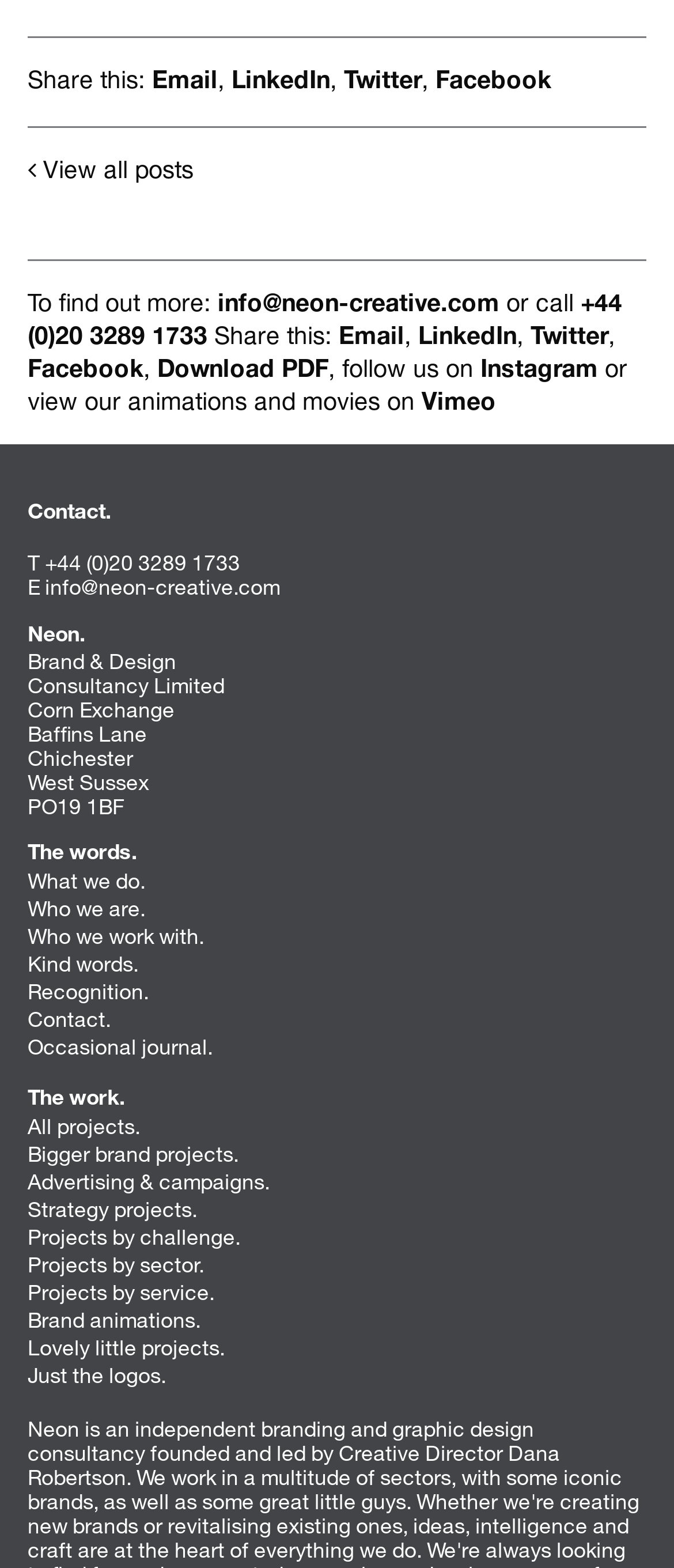Give the bounding box coordinates for this UI element: "Who we work with.". The coordinates should be four float numbers between 0 and 1, arranged as [left, top, right, bottom].

[0.041, 0.589, 0.303, 0.605]